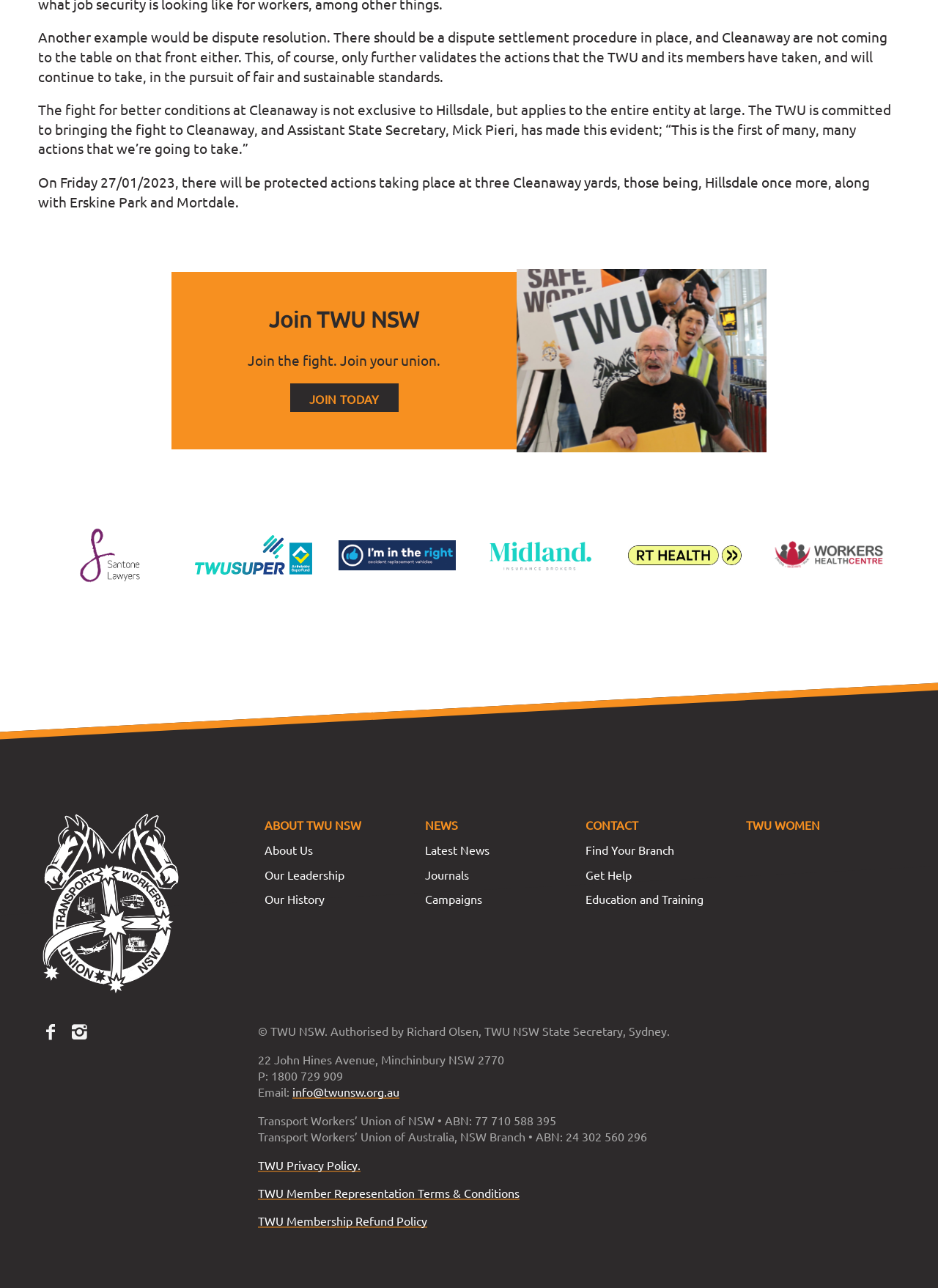What is the purpose of the protected actions taking place on Friday 27/01/2023?
Using the image as a reference, give an elaborate response to the question.

I found the answer by reading the text content of the webpage, specifically the paragraph that mentions the protected actions taking place on Friday 27/01/2023, which is related to the fight for better conditions at Cleanaway.